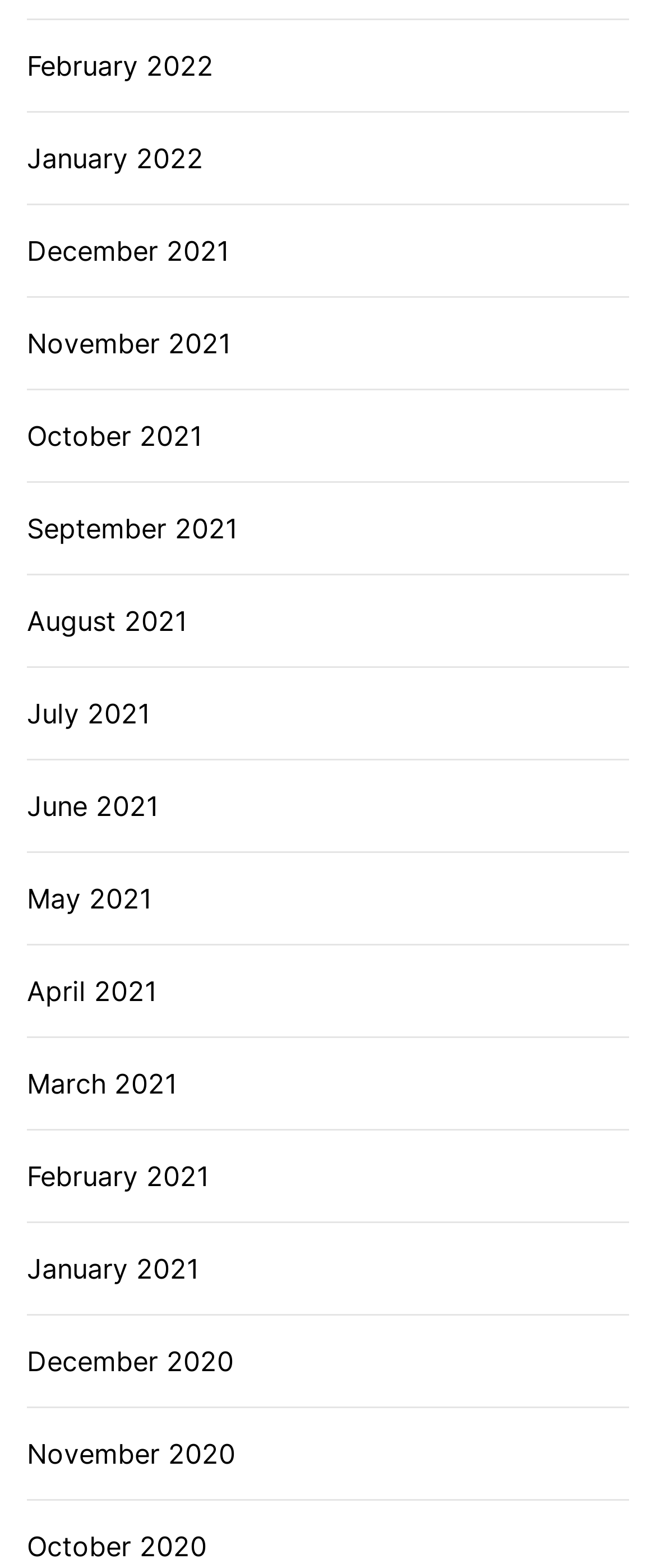What is the most recent month listed?
Please respond to the question with as much detail as possible.

By examining the list of links, I can see that the most recent month listed is 'February 2022', which is the first link in the list.